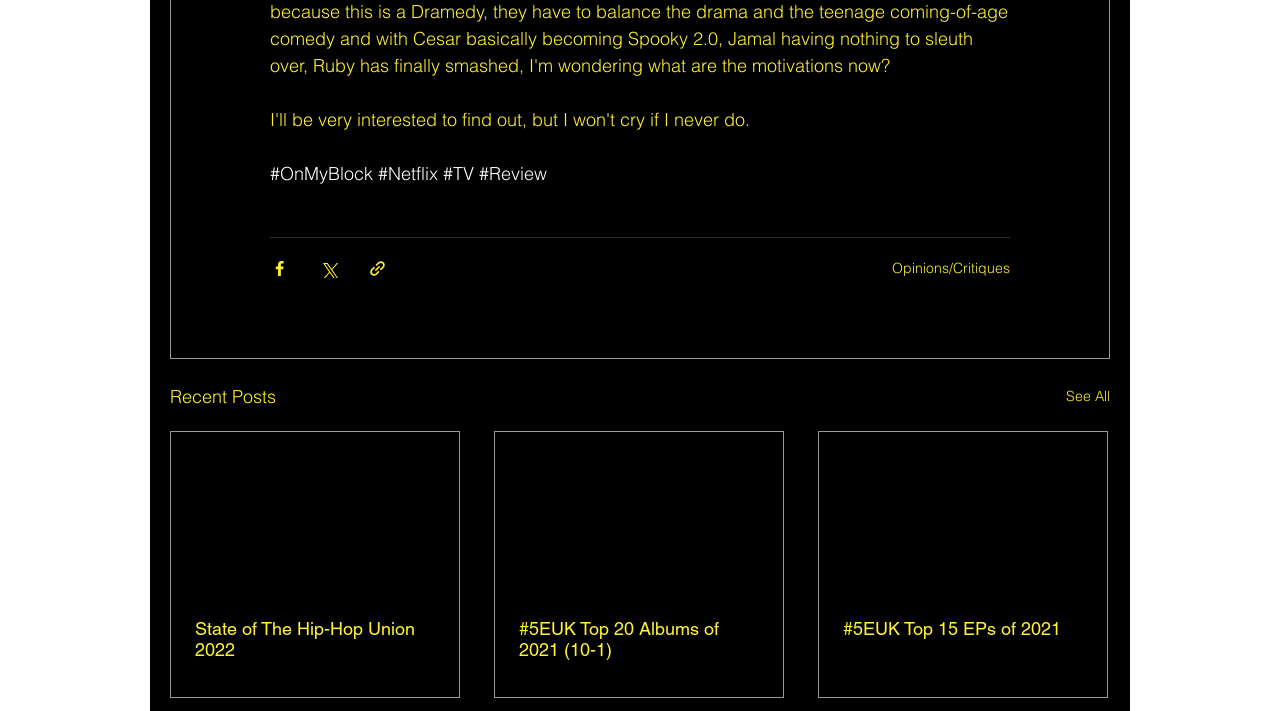Please identify the bounding box coordinates of the element that needs to be clicked to execute the following command: "Share via Facebook". Provide the bounding box using four float numbers between 0 and 1, formatted as [left, top, right, bottom].

[0.211, 0.364, 0.226, 0.391]